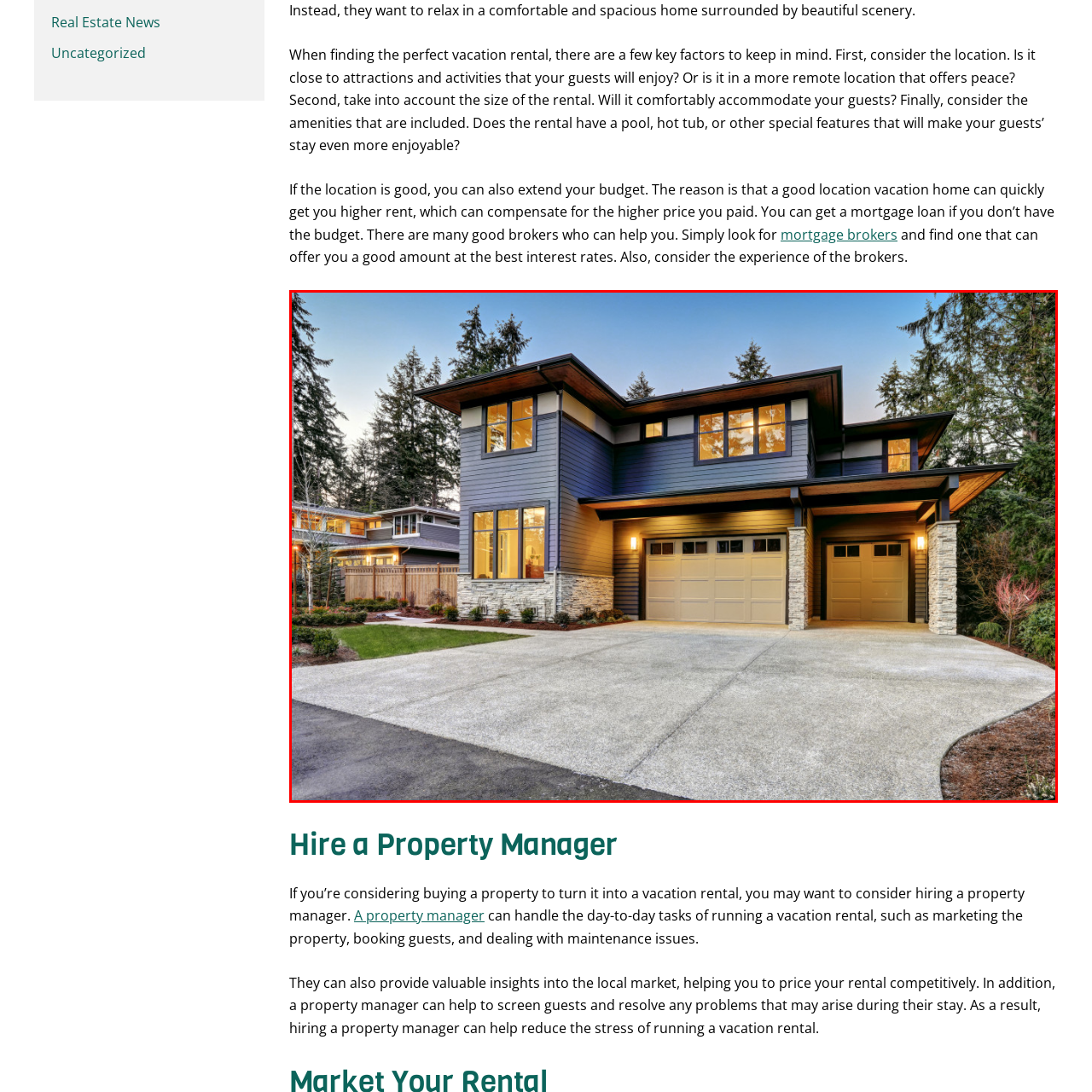Offer a detailed explanation of the elements found within the defined red outline.

The image showcases a modern house known for its sleek and stylish architectural design. This two-story residence features a combination of textured stone accents and contemporary siding, enhancing its visual appeal. With large windows that allow for ample natural light, the home is set against a backdrop of lush trees, creating a serene and inviting atmosphere. The driveway, made of a smooth, light-colored material, leads up to a spacious garage with multiple doors, emphasizing practicality. This property exemplifies the perfect blend of comfort and modern elegance, making it an attractive option for potential vacation rentals.